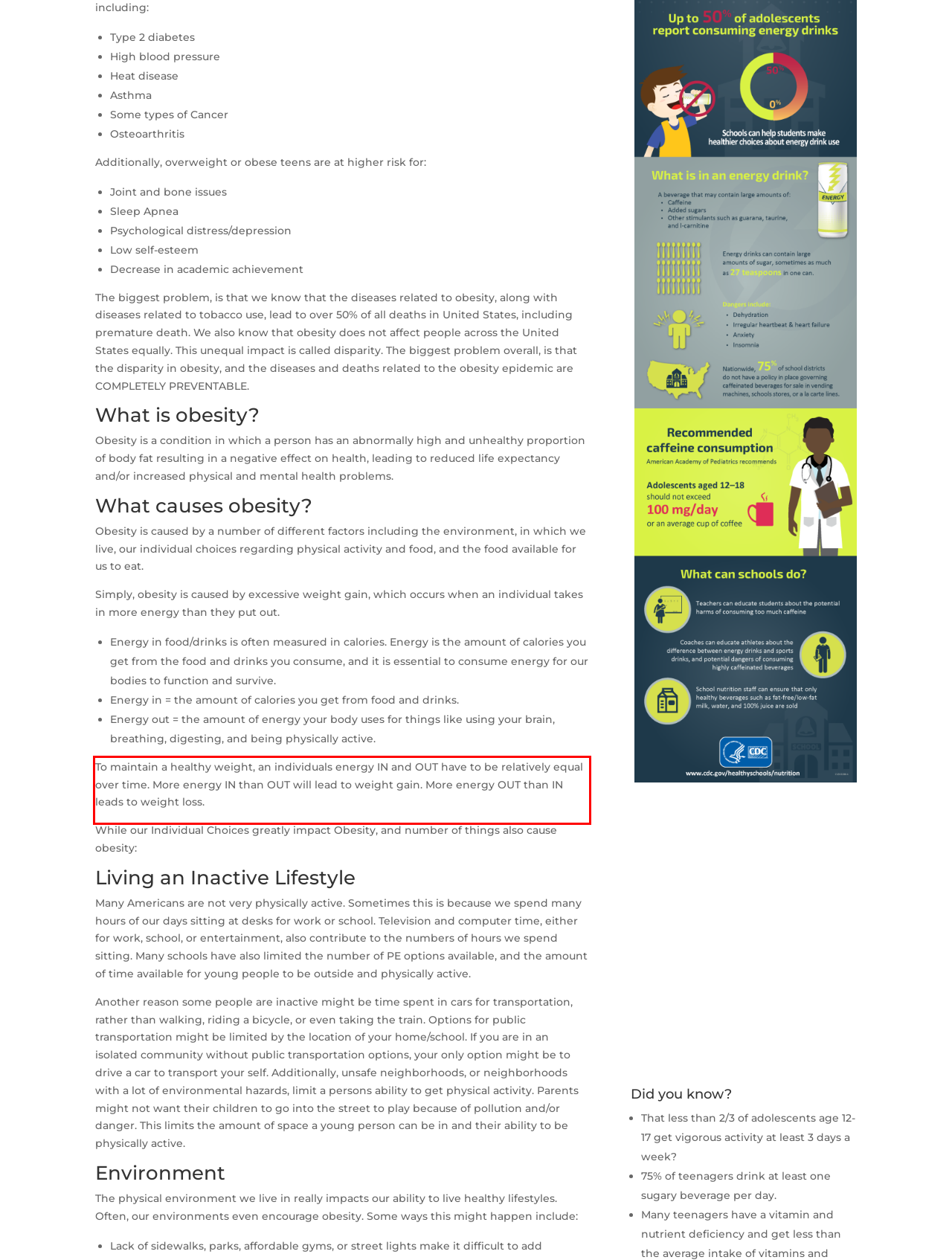Given a screenshot of a webpage with a red bounding box, please identify and retrieve the text inside the red rectangle.

To maintain a healthy weight, an individuals energy IN and OUT have to be relatively equal over time. More energy IN than OUT will lead to weight gain. More energy OUT than IN leads to weight loss.